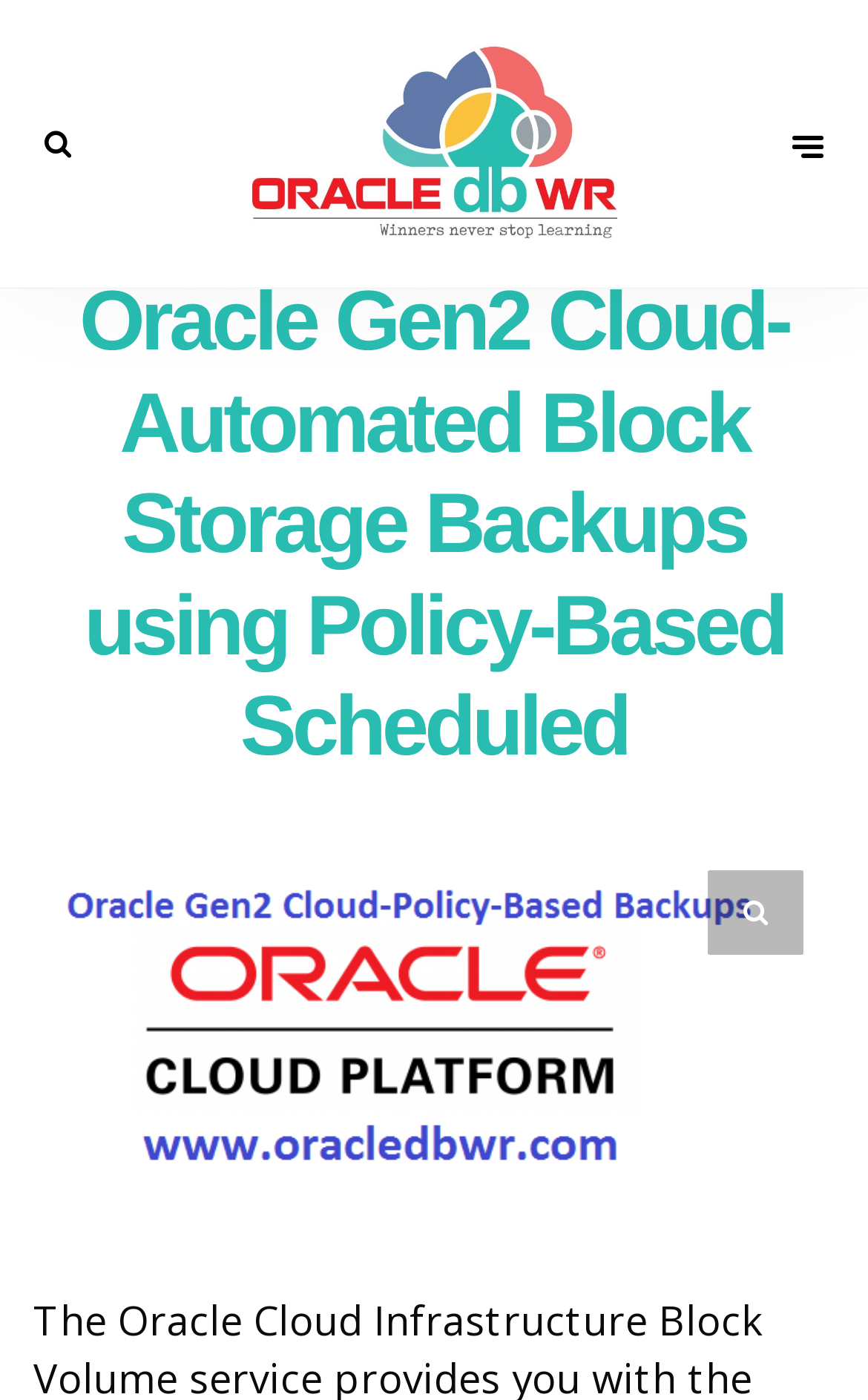Give an extensive and precise description of the webpage.

The webpage is about Oracle Cloud Infrastructure Block Volume service, specifically focusing on automated block storage backups using policy-based scheduled backups. 

At the top left of the page, there is a link with the text "Oracledbwr" accompanied by an image with the same name. 

On the top right, there are two links, one with a magnifying glass icon and another with no text. 

Below these links, there is a heading that summarizes the main topic of the page, which is "Oracle Gen2 Cloud-Automated Block Storage Backups using Policy-Based Scheduled". 

Further down, there is a large figure that takes up most of the page's width, containing a link with a magnifying glass icon.